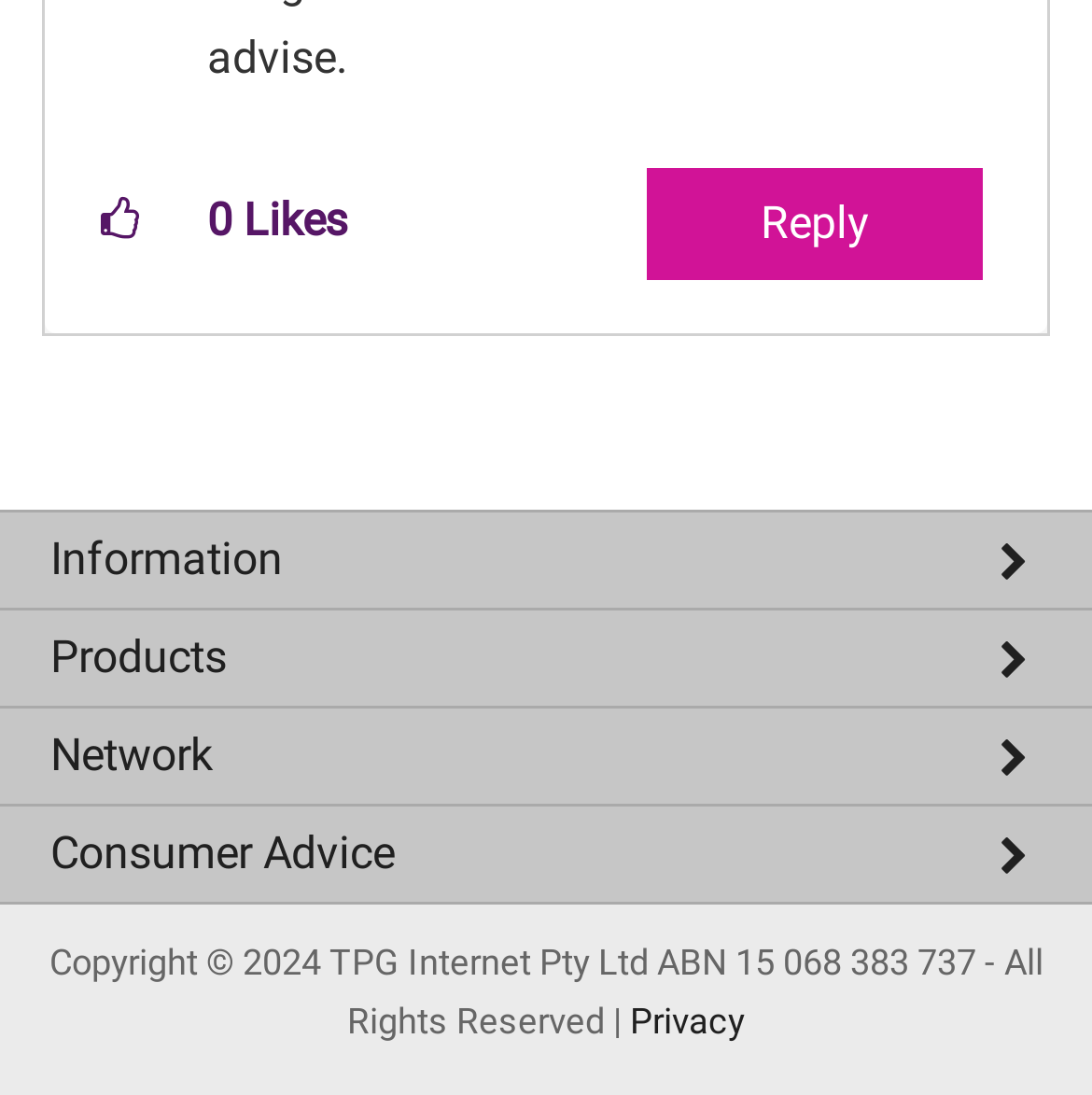Kindly respond to the following question with a single word or a brief phrase: 
How many links are there in the footer?

11